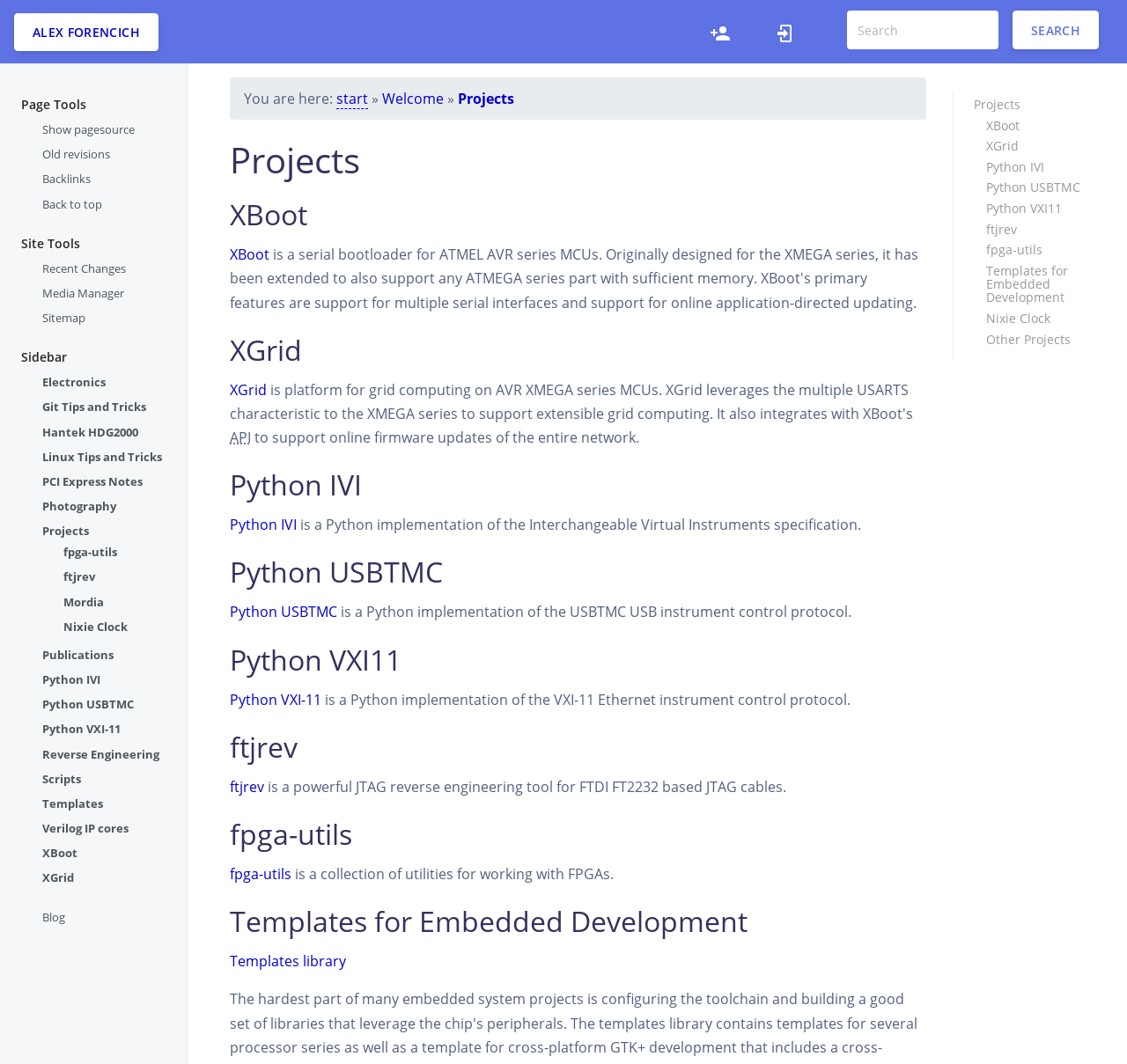Please identify the bounding box coordinates of the area that needs to be clicked to fulfill the following instruction: "register an account."

[0.623, 0.007, 0.662, 0.053]